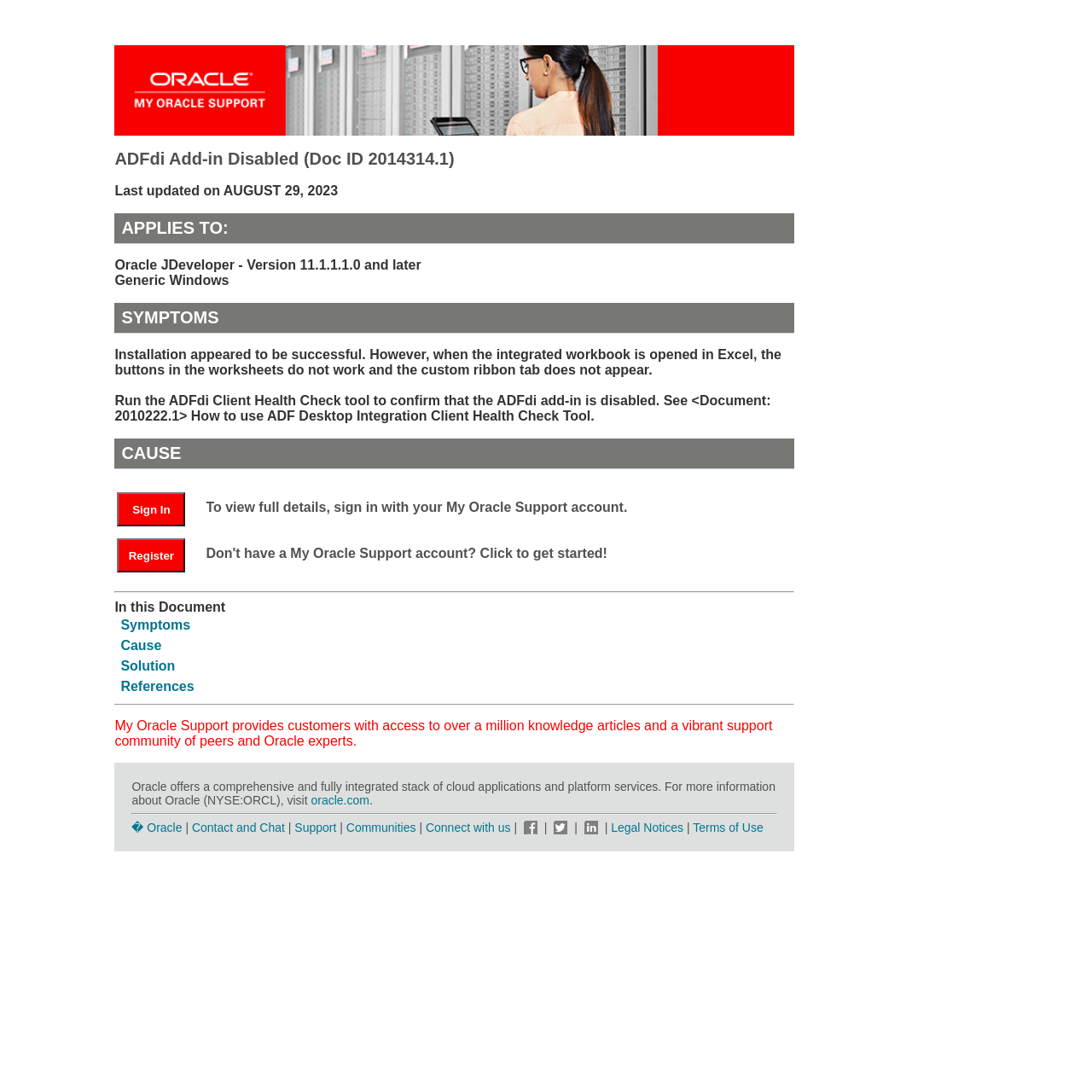Identify and provide the bounding box for the element described by: "Contact and Chat".

[0.176, 0.751, 0.261, 0.764]